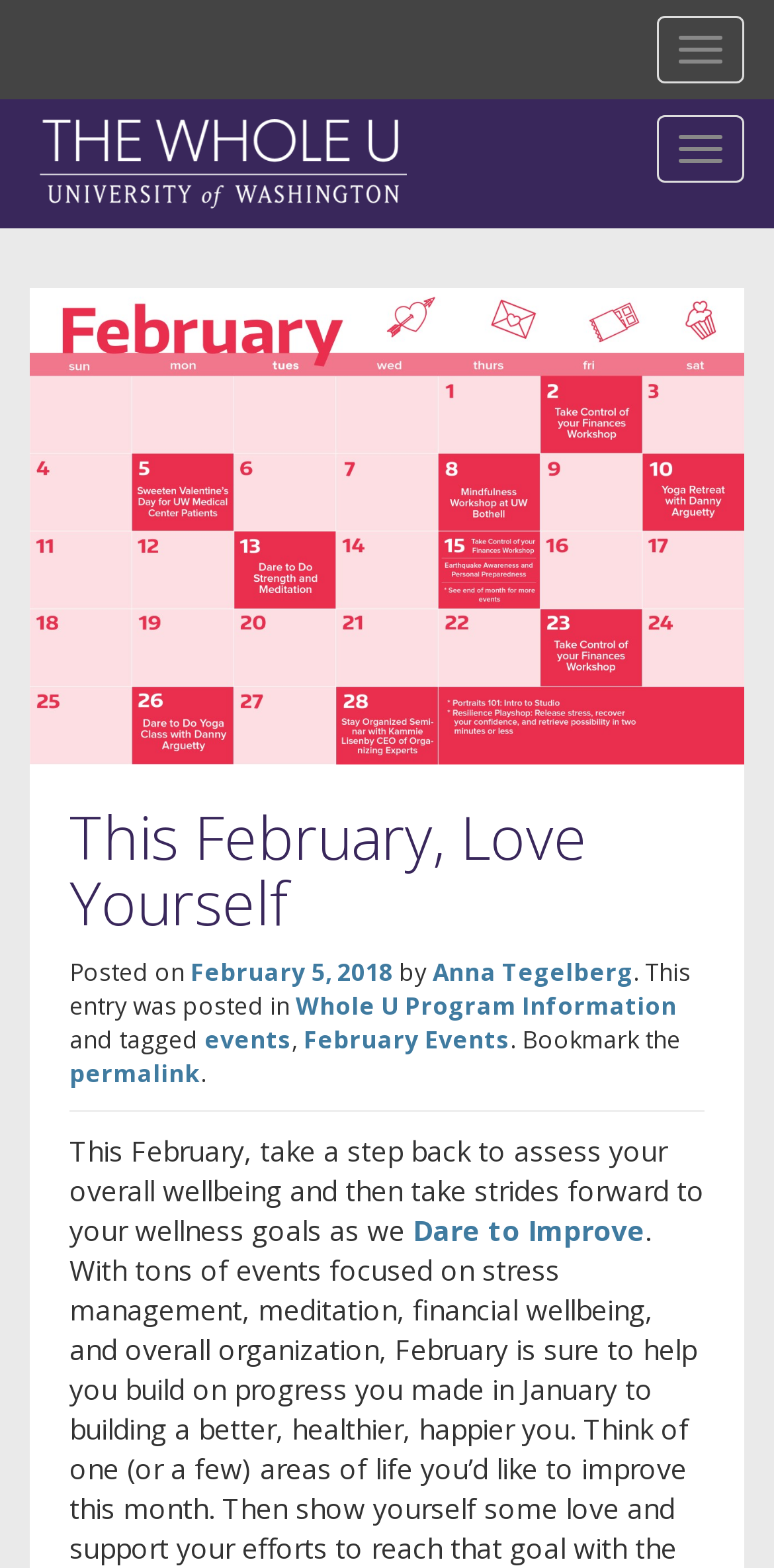Determine the main heading text of the webpage.

THE WHOLE U